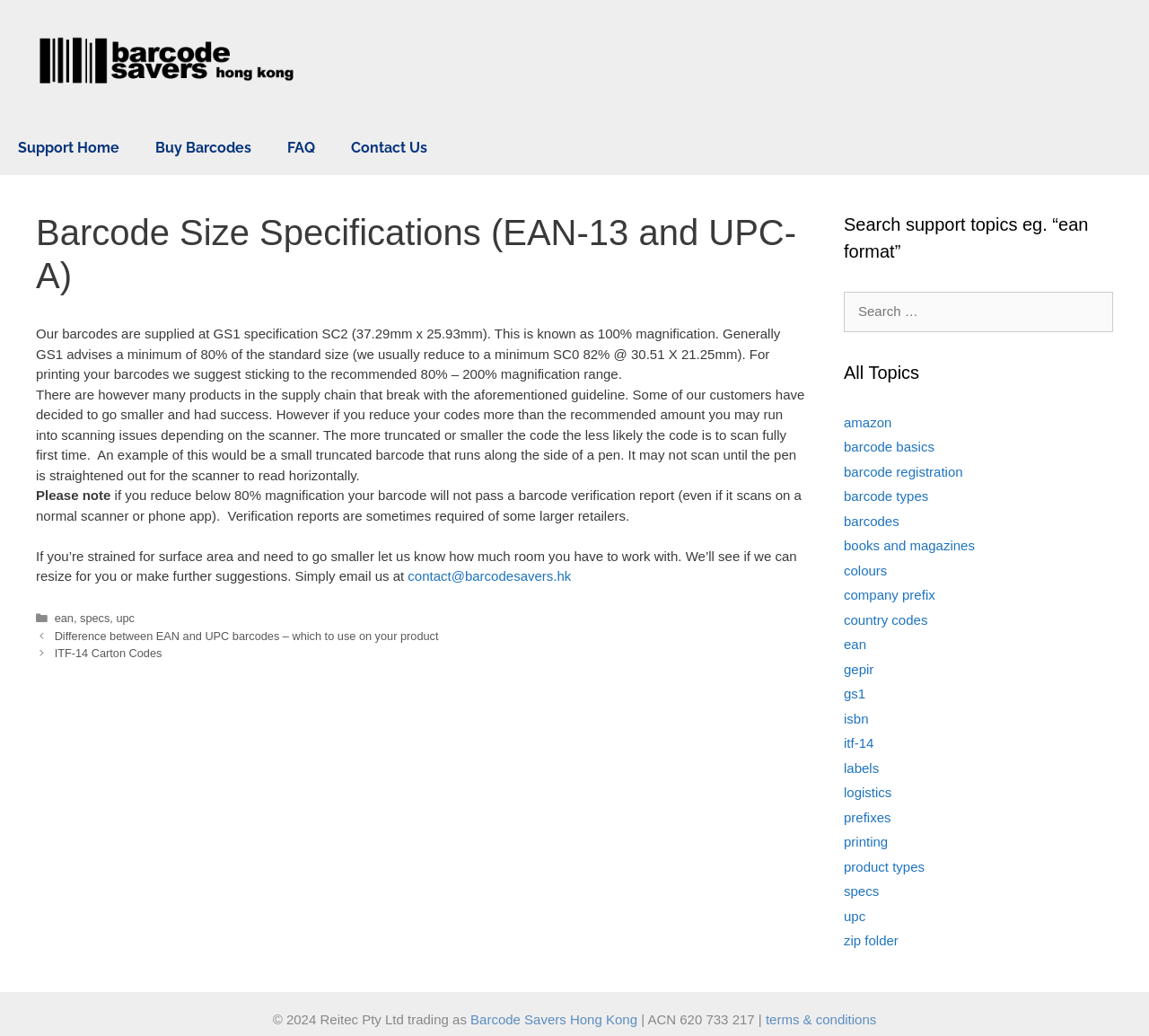How many links are there in the 'All Topics' section?
Can you provide an in-depth and detailed response to the question?

The 'All Topics' section contains 21 links, including 'amazon', 'barcode basics', 'barcode registration', and so on.